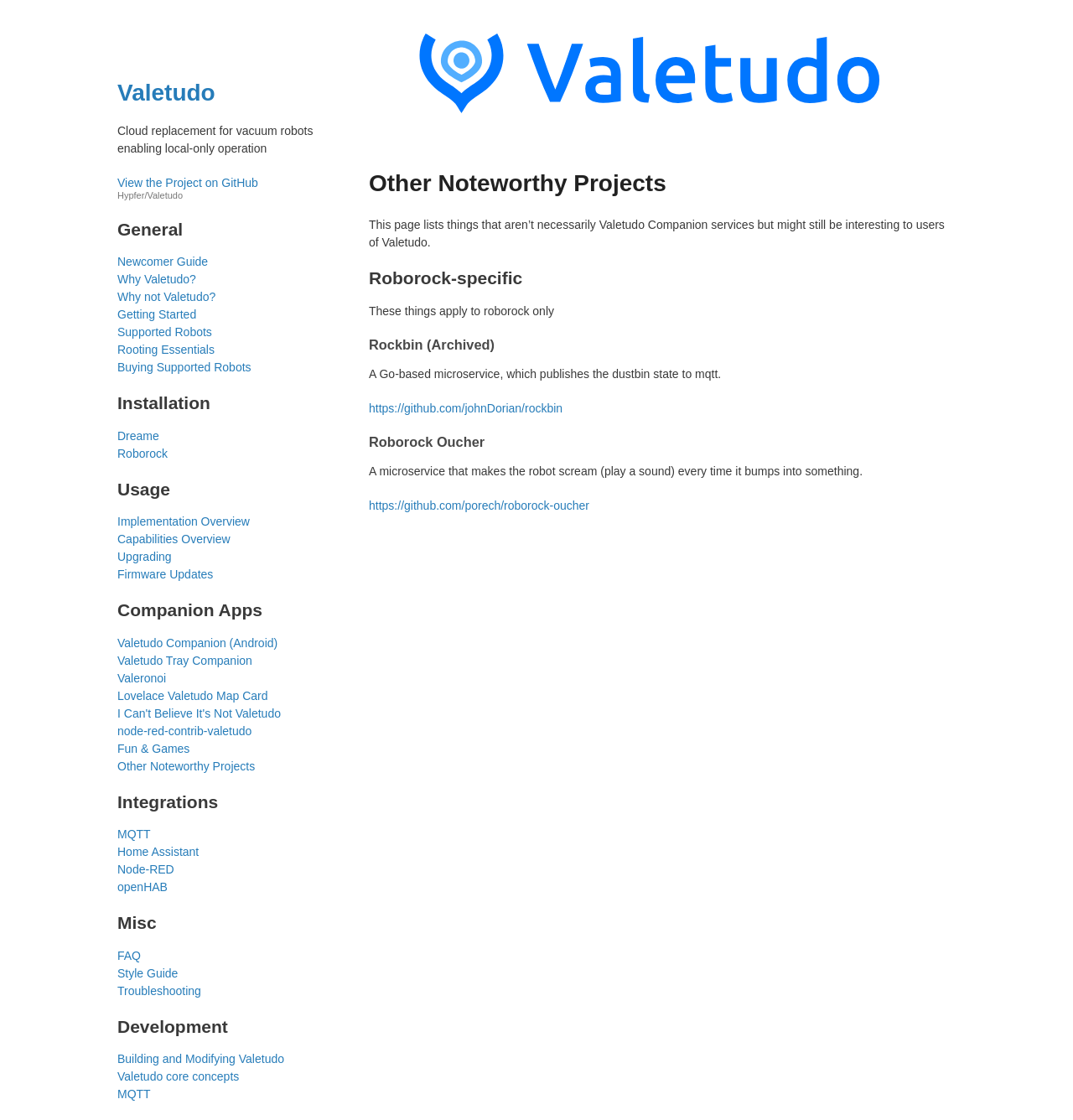What is the name of the archived project for Roborock?
Respond to the question with a well-detailed and thorough answer.

The 'Roborock-specific' section has a heading 'Rockbin (Archived)' with a description of it as a Go-based microservice that publishes the dustbin state to mqtt, and a link to its GitHub page.